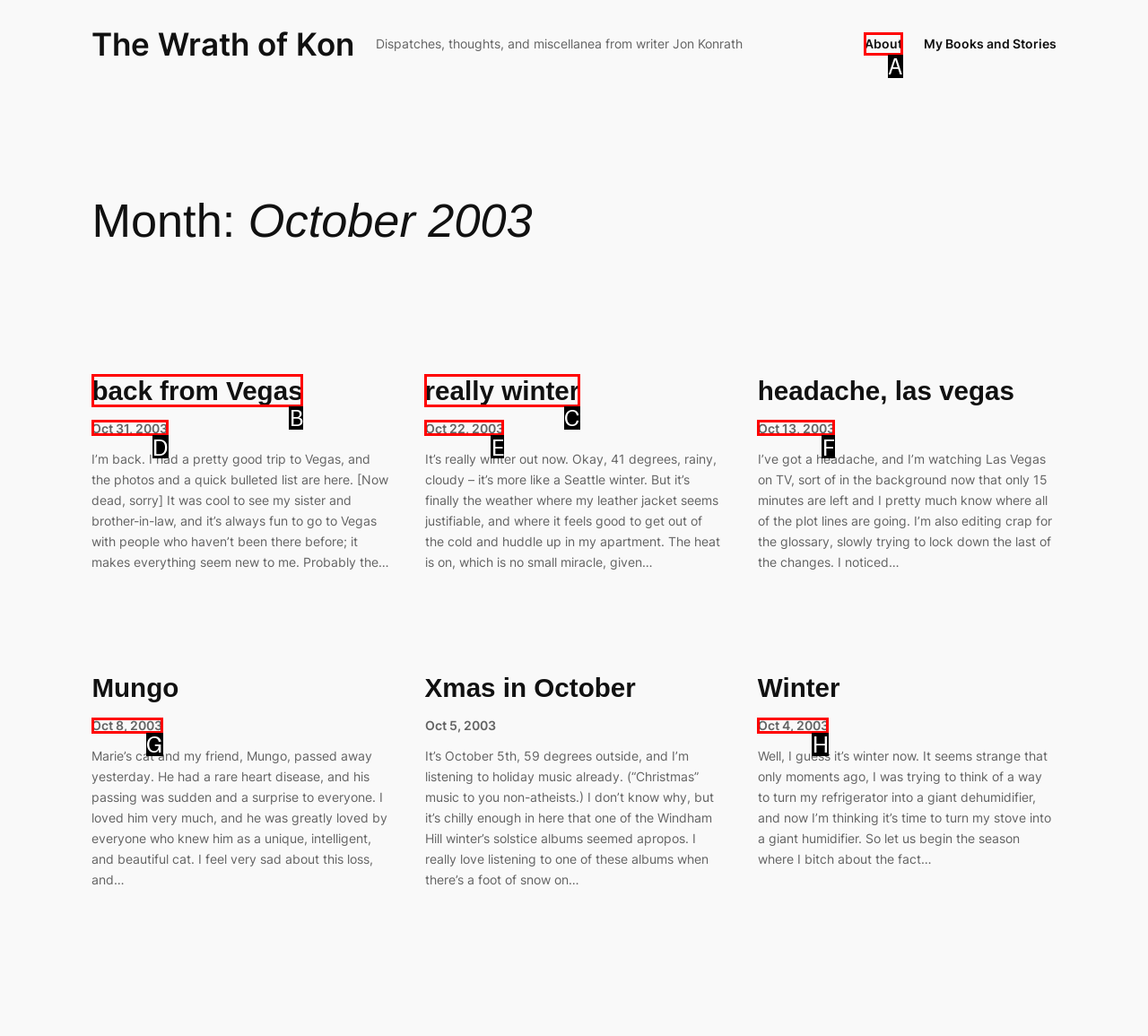Determine which HTML element to click on in order to complete the action: Click the HOME link.
Reply with the letter of the selected option.

None